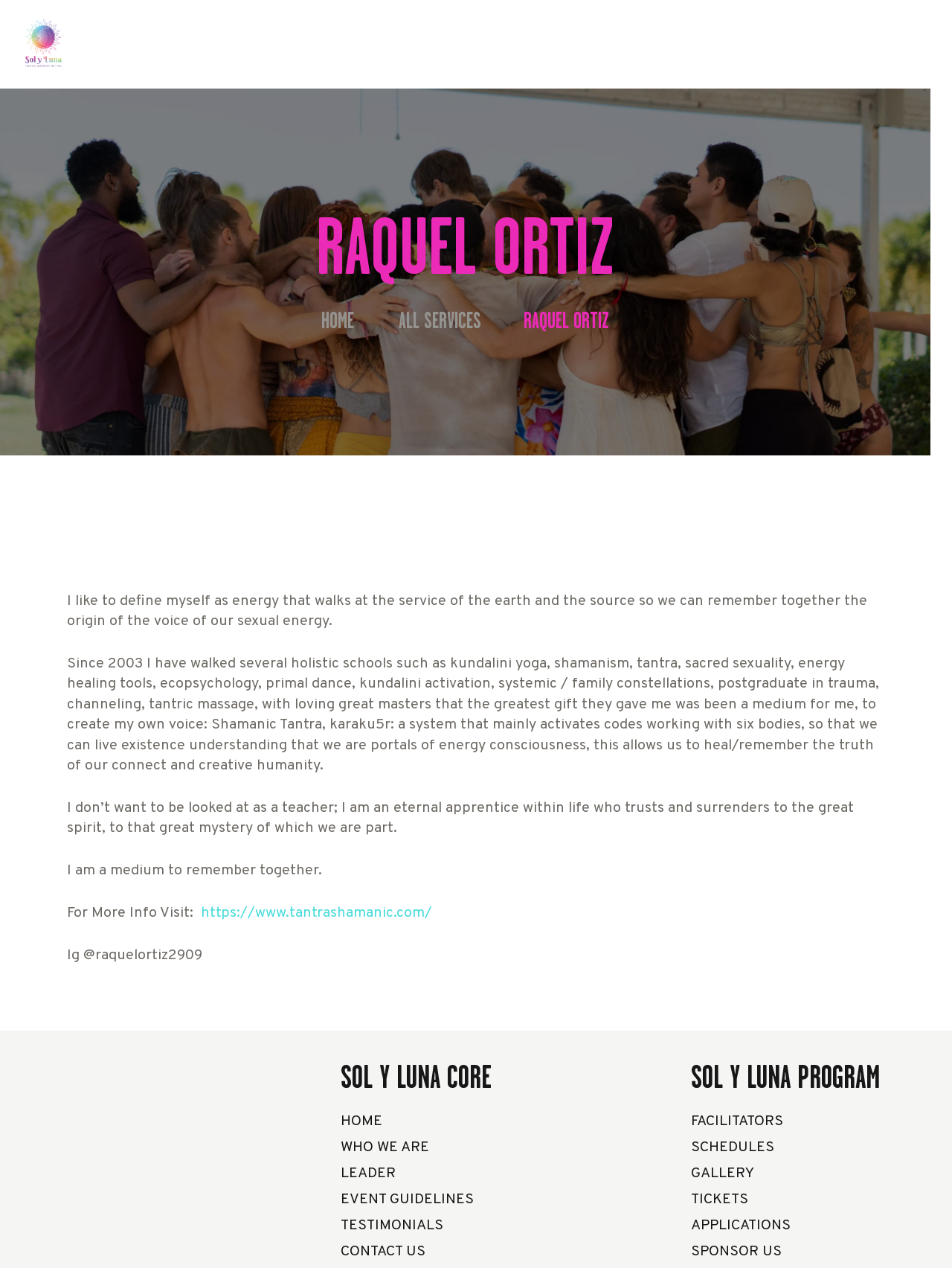Identify the bounding box coordinates of the clickable region to carry out the given instruction: "Check the SCHEDULES".

[0.726, 0.898, 0.813, 0.913]